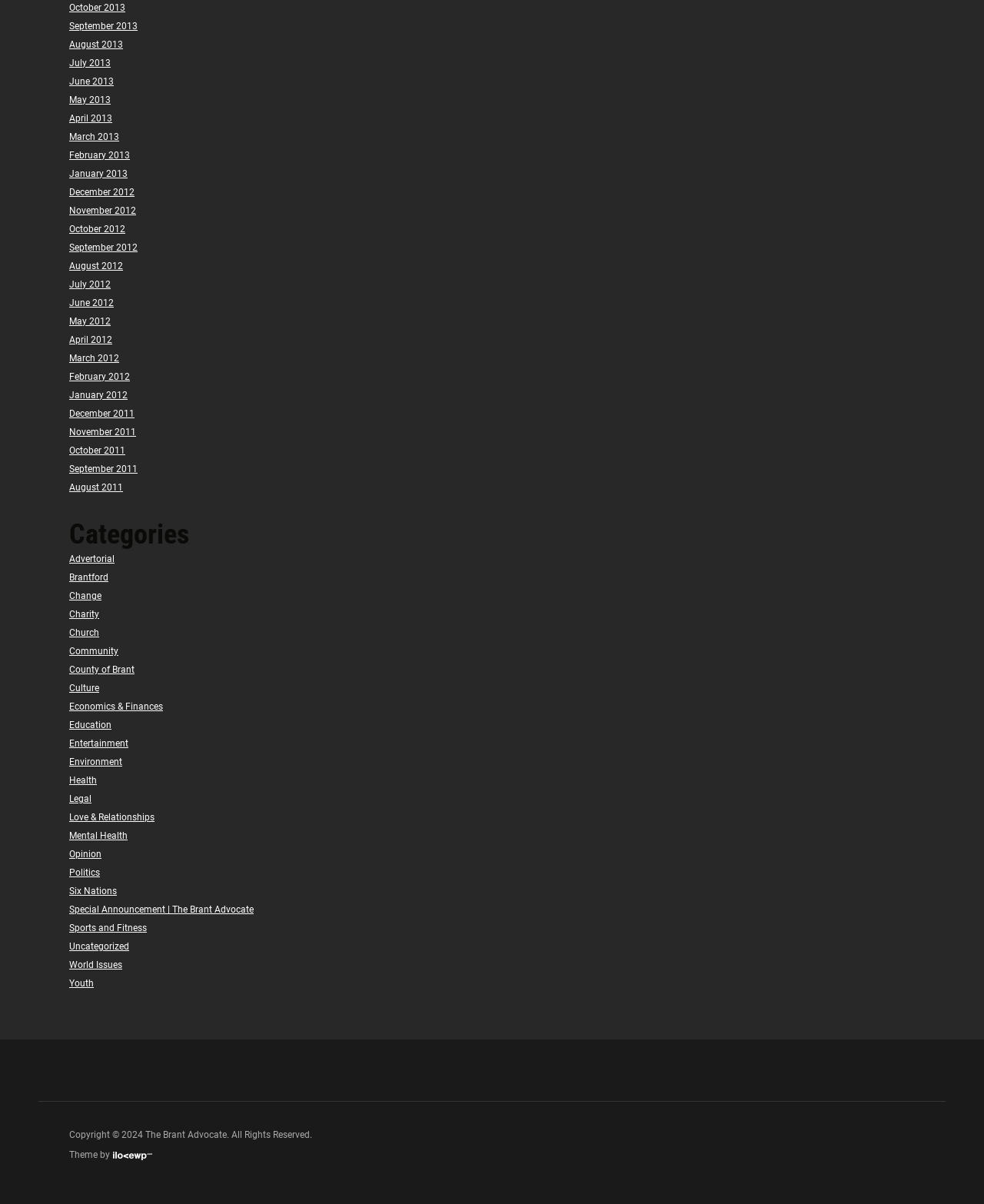Determine the bounding box coordinates of the clickable region to follow the instruction: "Explore Entertainment".

[0.07, 0.613, 0.13, 0.622]